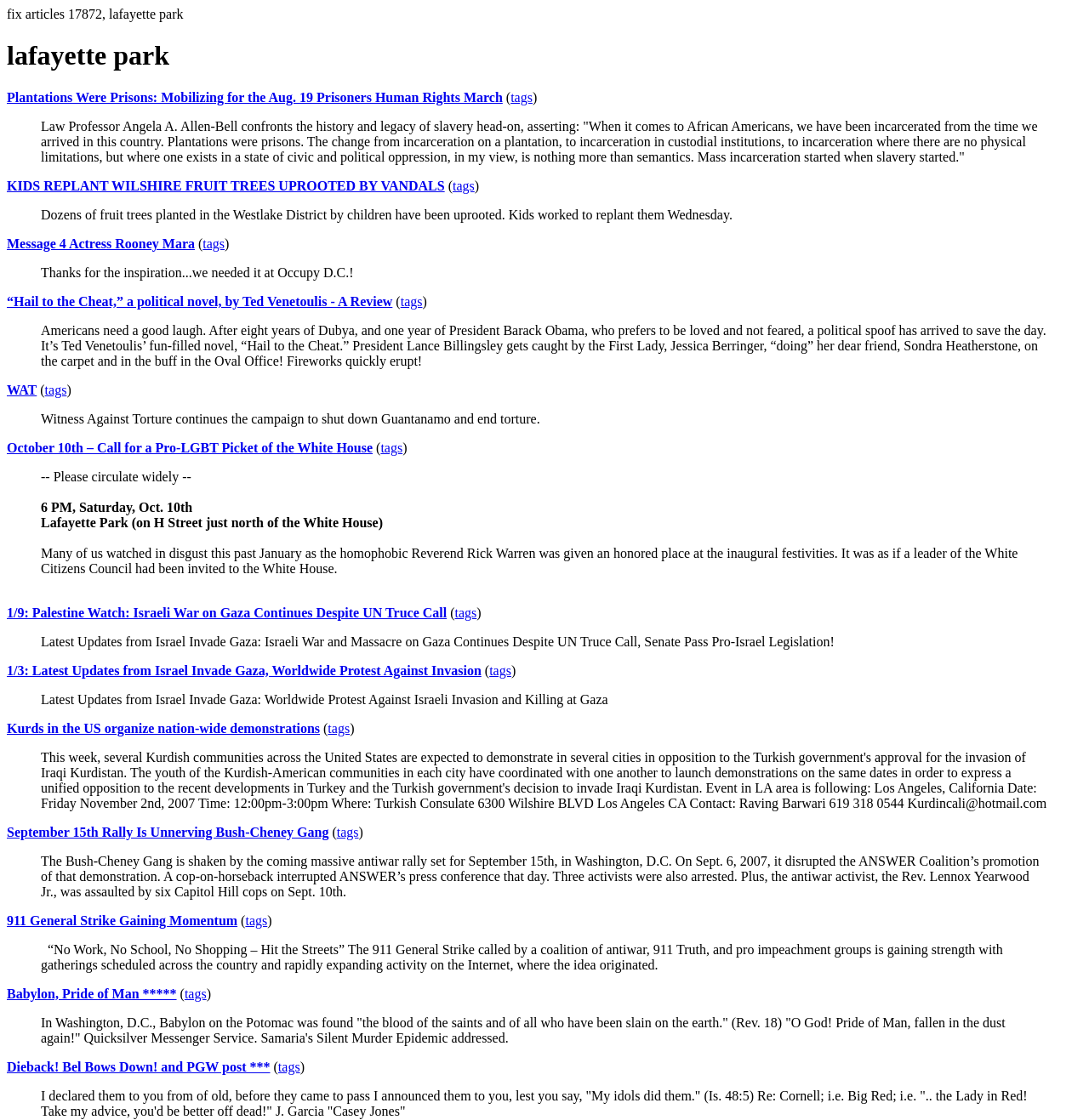What is the main topic of this webpage?
Refer to the image and answer the question using a single word or phrase.

Lafayette Park